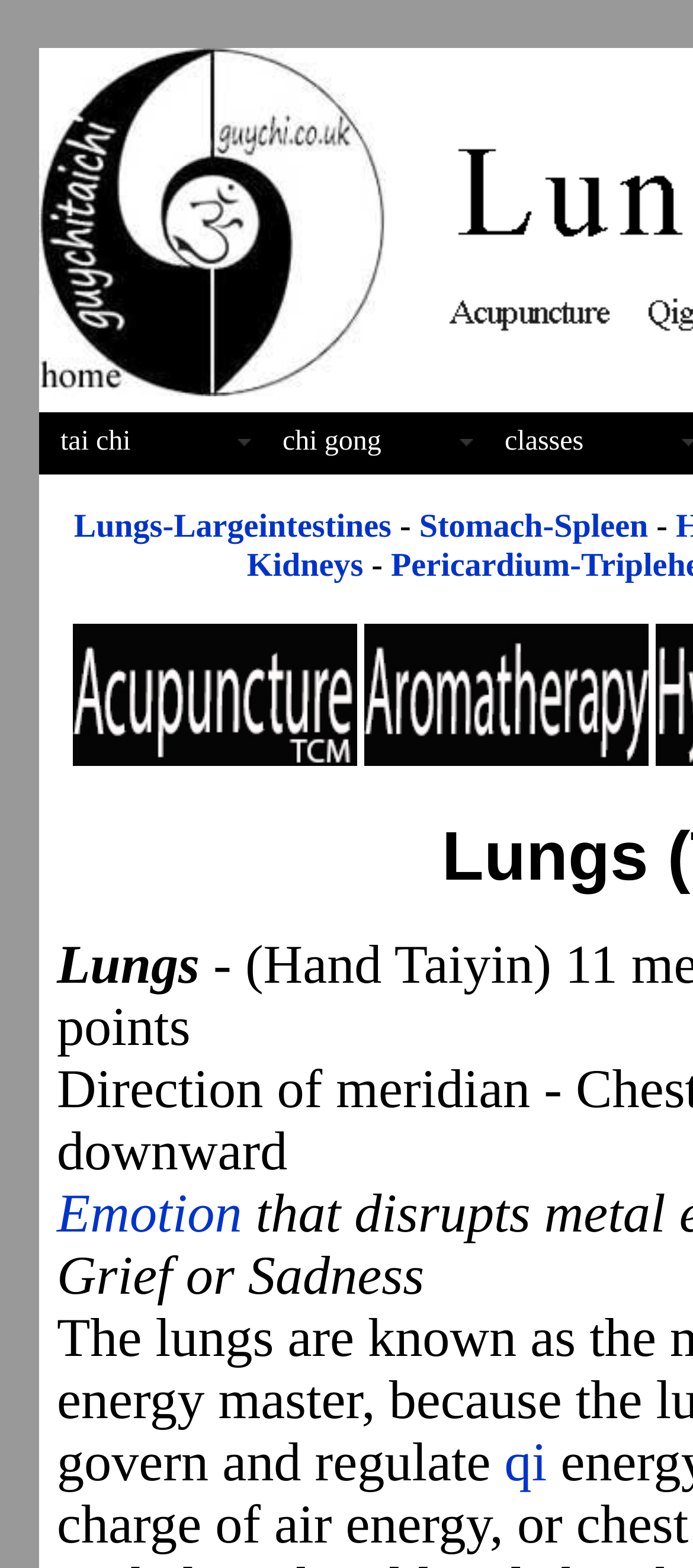Identify the bounding box coordinates of the area that should be clicked in order to complete the given instruction: "check the Emotion link". The bounding box coordinates should be four float numbers between 0 and 1, i.e., [left, top, right, bottom].

[0.082, 0.755, 0.349, 0.794]